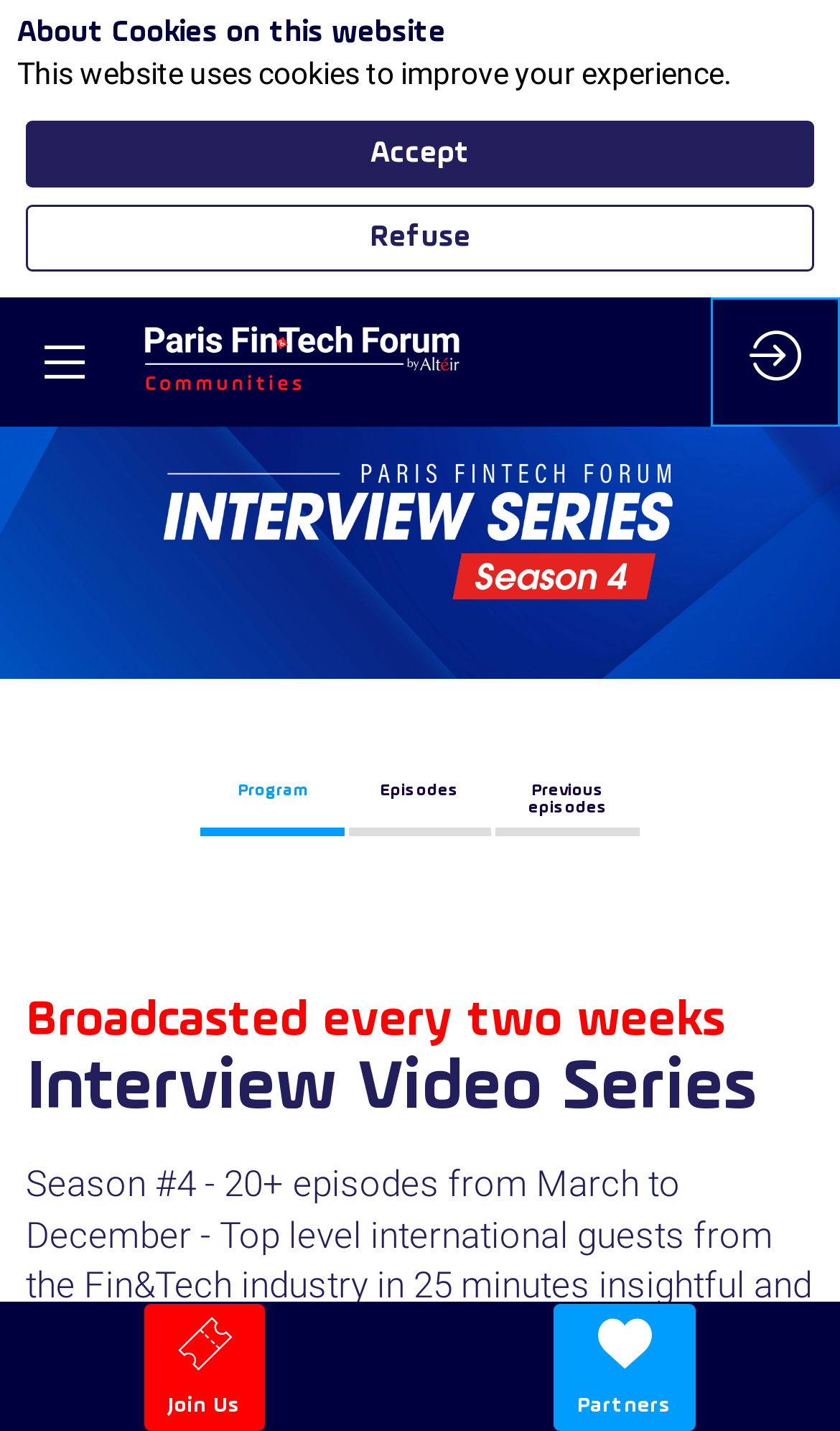Bounding box coordinates are to be given in the format (top-left x, top-left y, bottom-right x, bottom-right y). All values must be floating point numbers between 0 and 1. Provide the bounding box coordinate for the UI element described as: aria-label="Paris Fintech Forum Communities"

[0.167, 0.226, 0.859, 0.279]